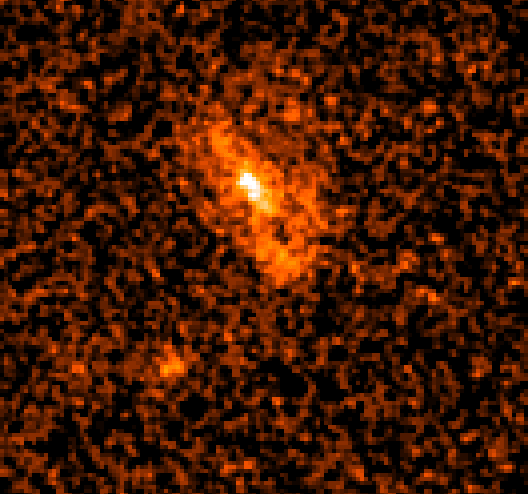Provide a thorough and detailed caption for the image.

The image presents a depiction of GRB 990123, captured in March 1999. It features a stellar field illuminated in orange hues, showcasing a bright central point likely representing the gamma-ray burst itself. In the background, a grainy texture hints at the surrounding cosmic environment, emphasizing the contrast between the luminous burst and the darker regions of space. This left side of the image serves as a historical reference to the gamma-ray burst phenomenon, illustrating its positioning on the edge of the visible stellar field. The counterpart image, displayed on the right, depicts observations taken in February 2000, further enabling a comparative study of the evolution of the burst's visibility over time.